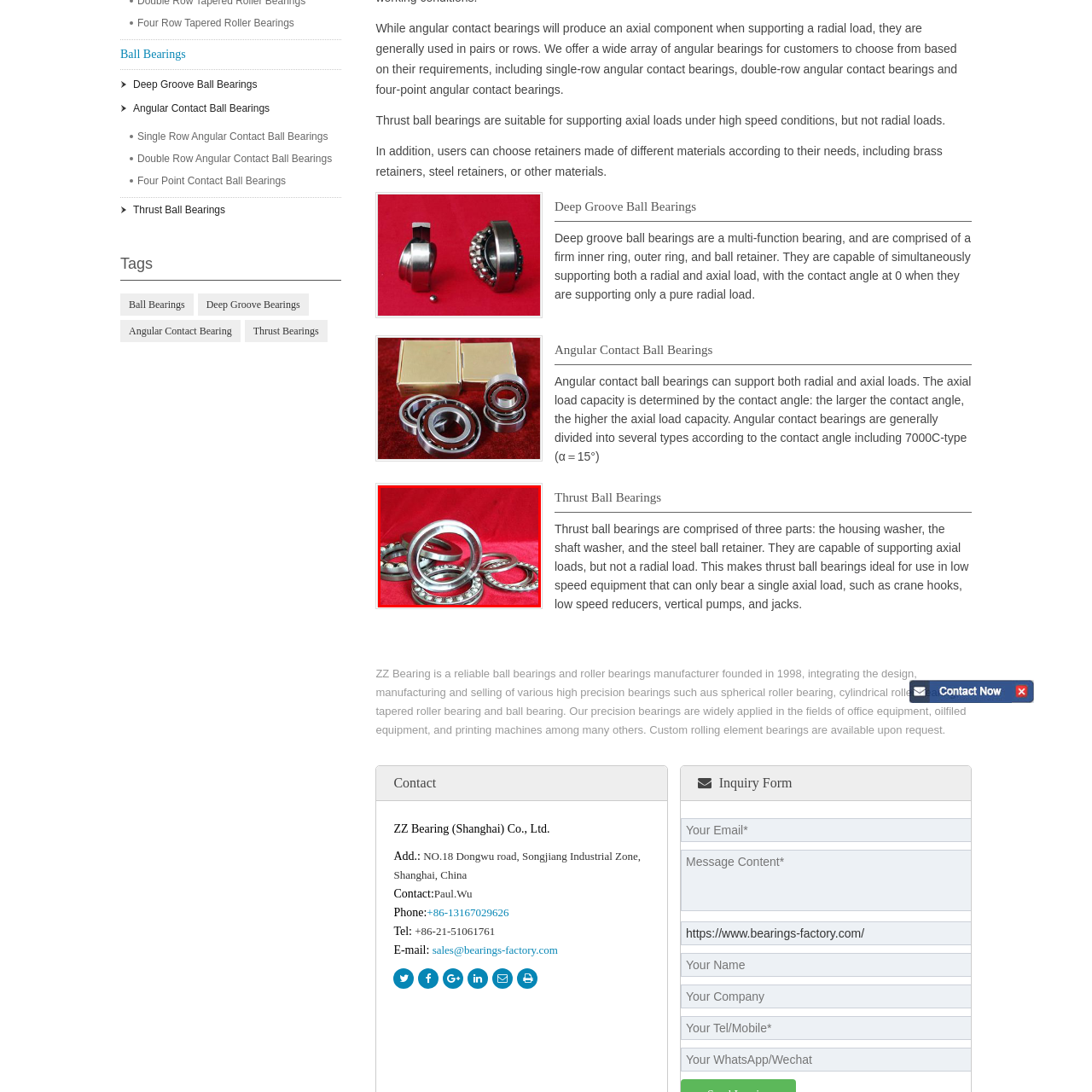What type of applications are thrust ball bearings suited for?
Focus on the image enclosed by the red bounding box and elaborate on your answer to the question based on the visual details present.

The caption explicitly states that thrust ball bearings are ideally suited for use in low-speed applications, such as machinery like cranes, reducers, and vertical pumps. This suggests that they are designed to operate effectively in environments where speed is not a critical factor.